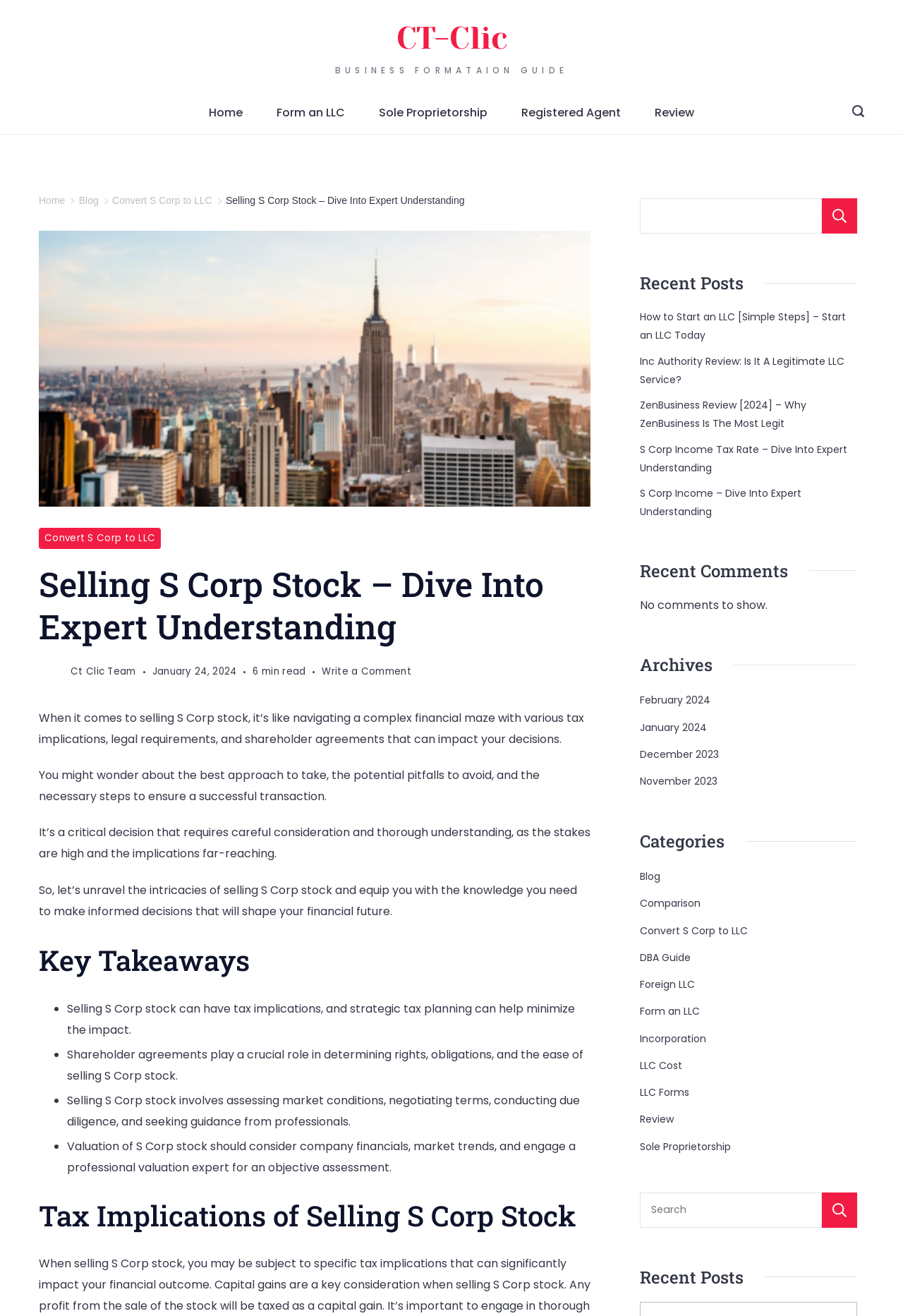Identify the bounding box coordinates for the element you need to click to achieve the following task: "View the 'Recent Posts'". The coordinates must be four float values ranging from 0 to 1, formatted as [left, top, right, bottom].

[0.709, 0.204, 0.949, 0.226]